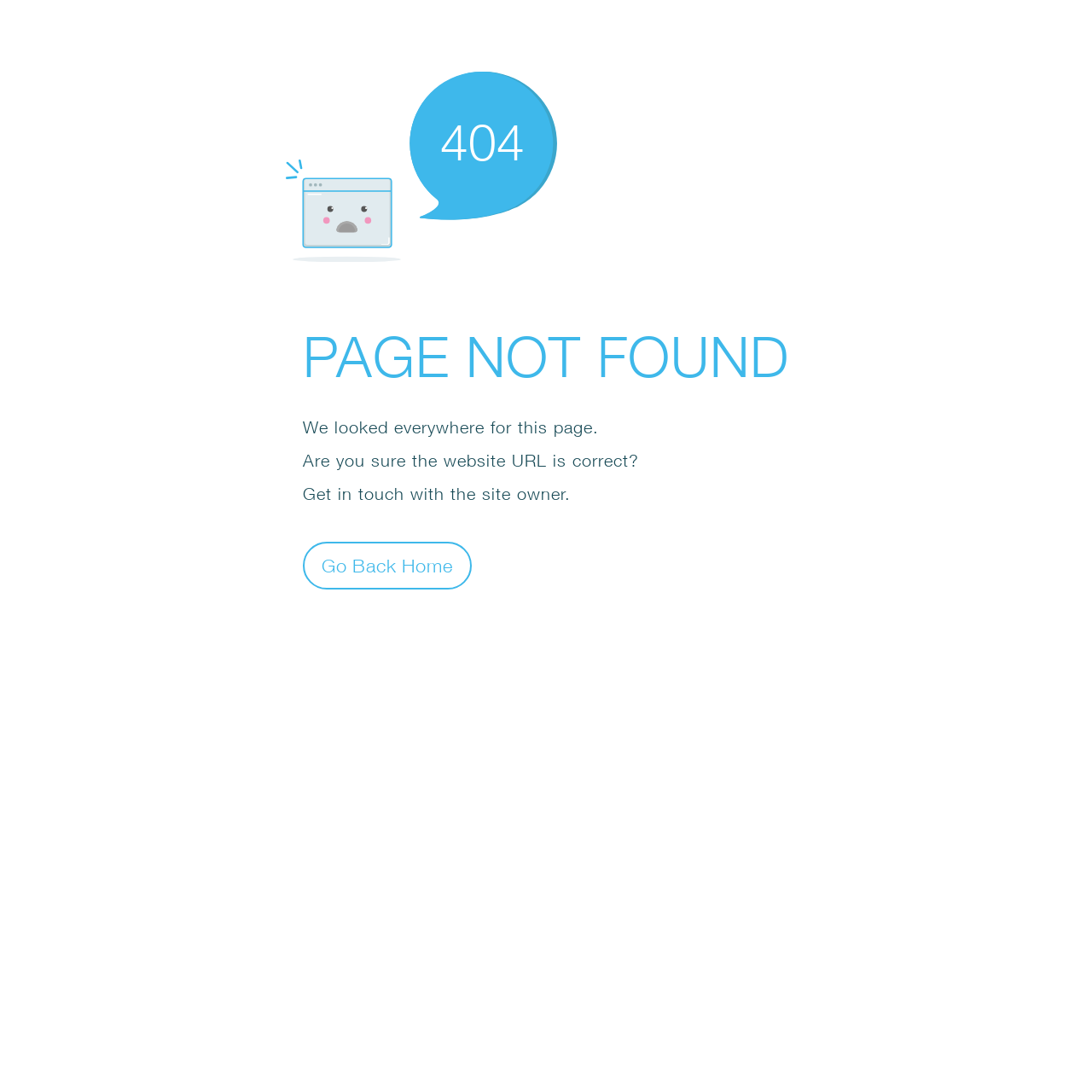Based on the provided description, "AIleen", find the bounding box of the corresponding UI element in the screenshot.

None